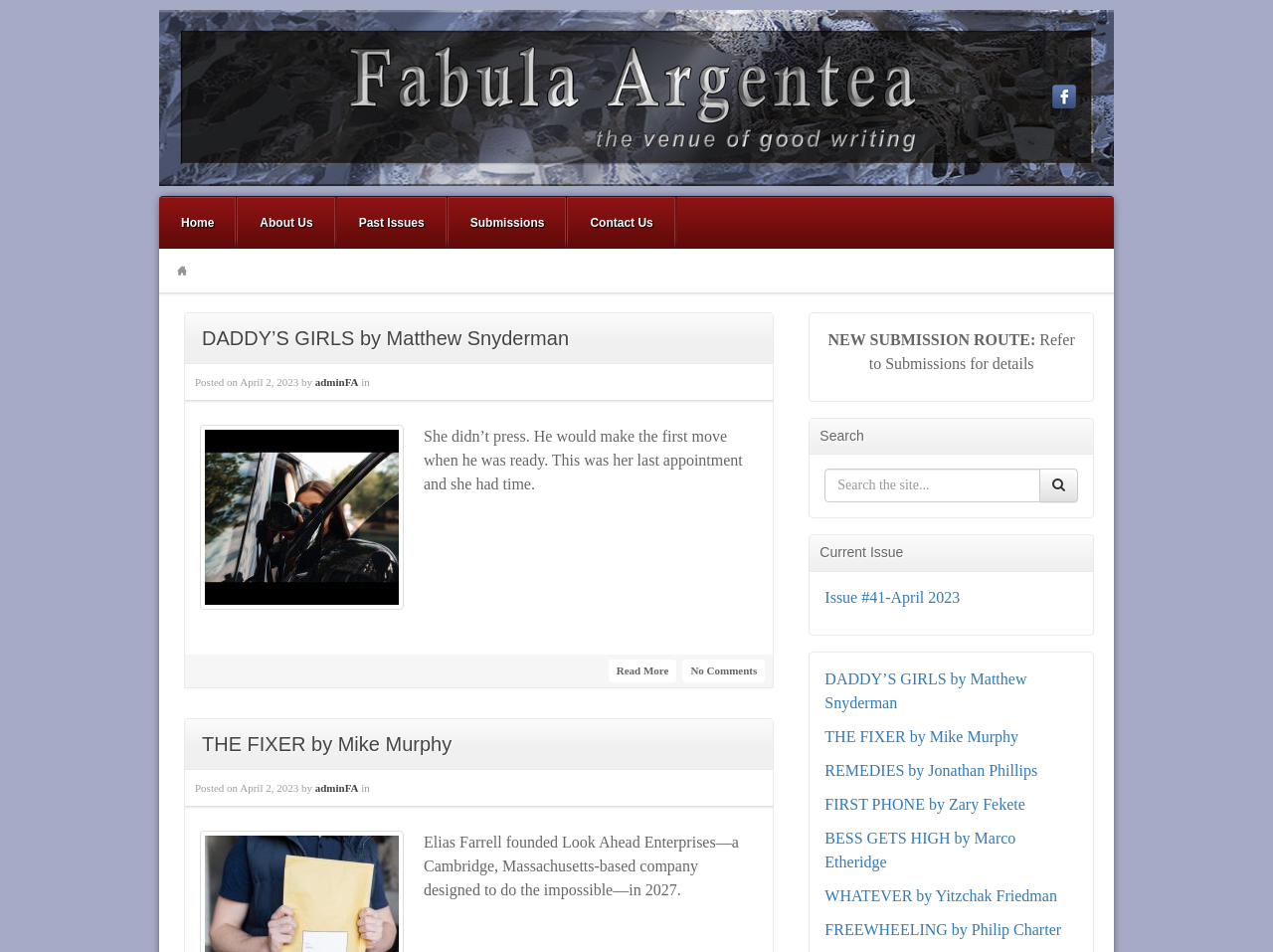What is the purpose of the 'Search the site...' textbox?
Can you give a detailed and elaborate answer to the question?

I found the purpose of the 'Search the site...' textbox by looking at its location and context. It is located in the 'Search' section and has a button next to it with a magnifying glass icon. This suggests that the textbox is used to search the site for specific content.